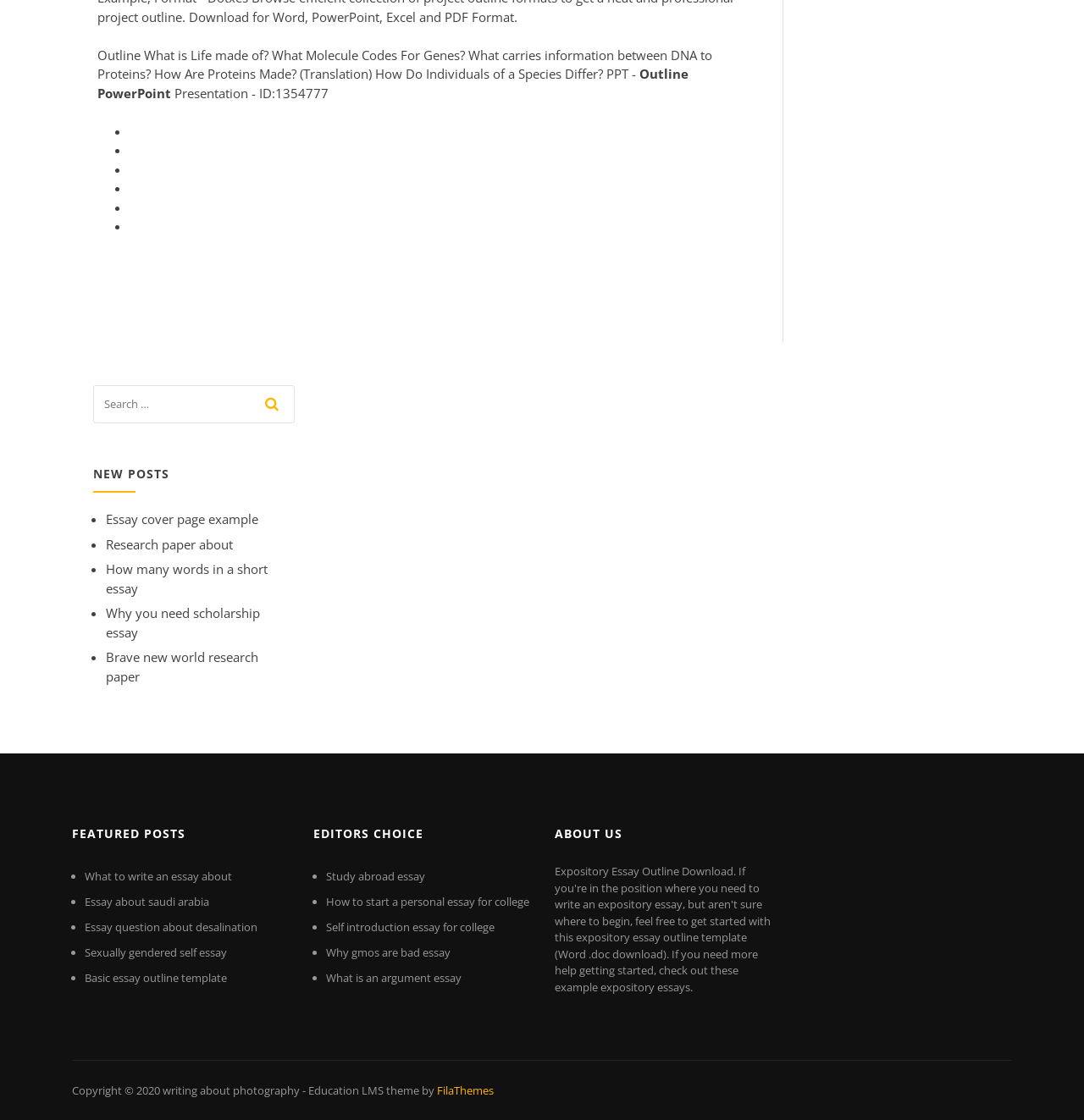What is the theme of the 'EDITORS CHOICE' section?
Please provide a comprehensive and detailed answer to the question.

The 'EDITORS CHOICE' section with ID 61 contains several links to posts, including 'Study abroad essay', 'How to start a personal essay for college', and 'Self introduction essay for college'. This suggests that the theme of this section is related to studying abroad and college essays.